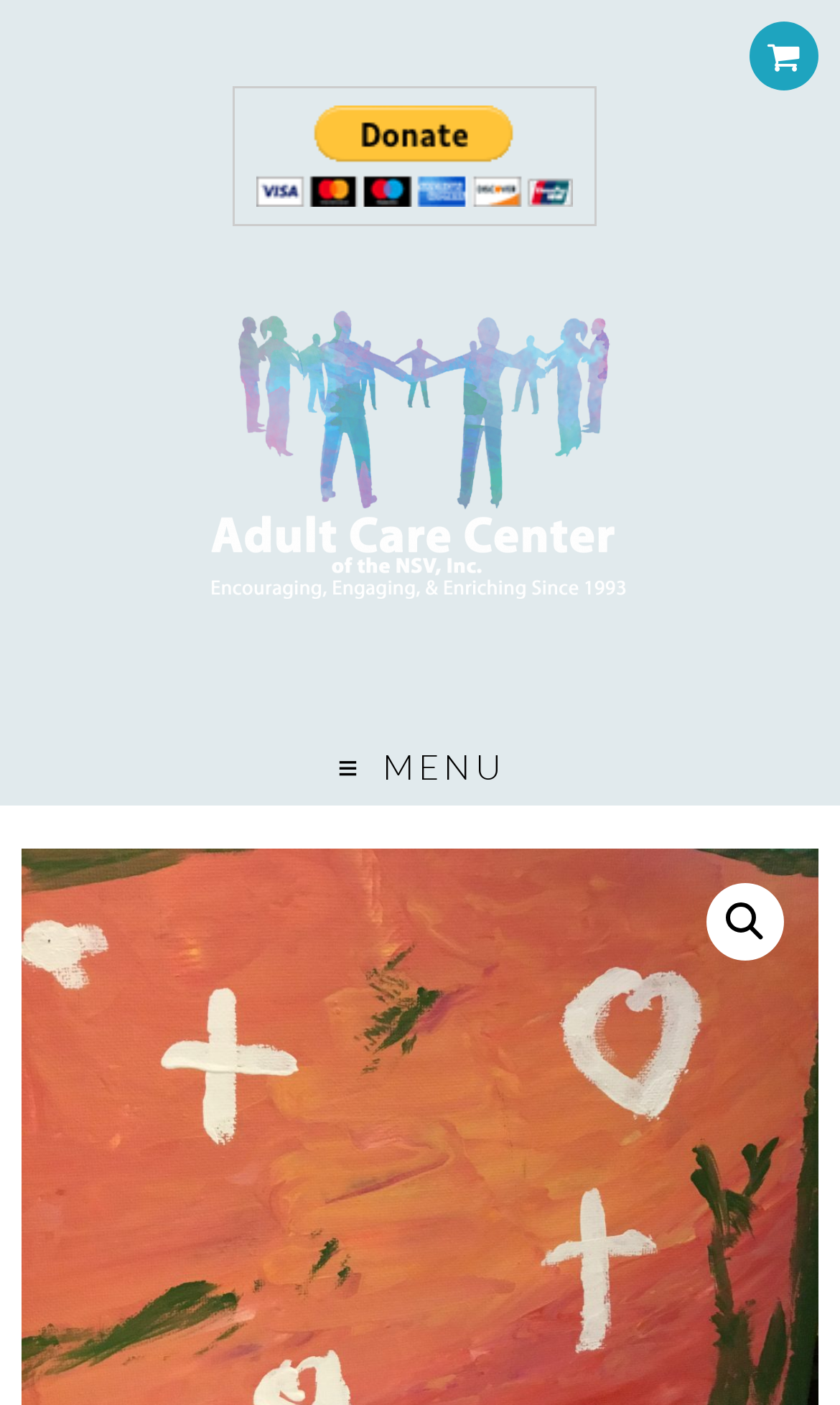Using the description: "parent_node: MENU", identify the bounding box of the corresponding UI element in the screenshot.

[0.0, 0.192, 1.0, 0.488]